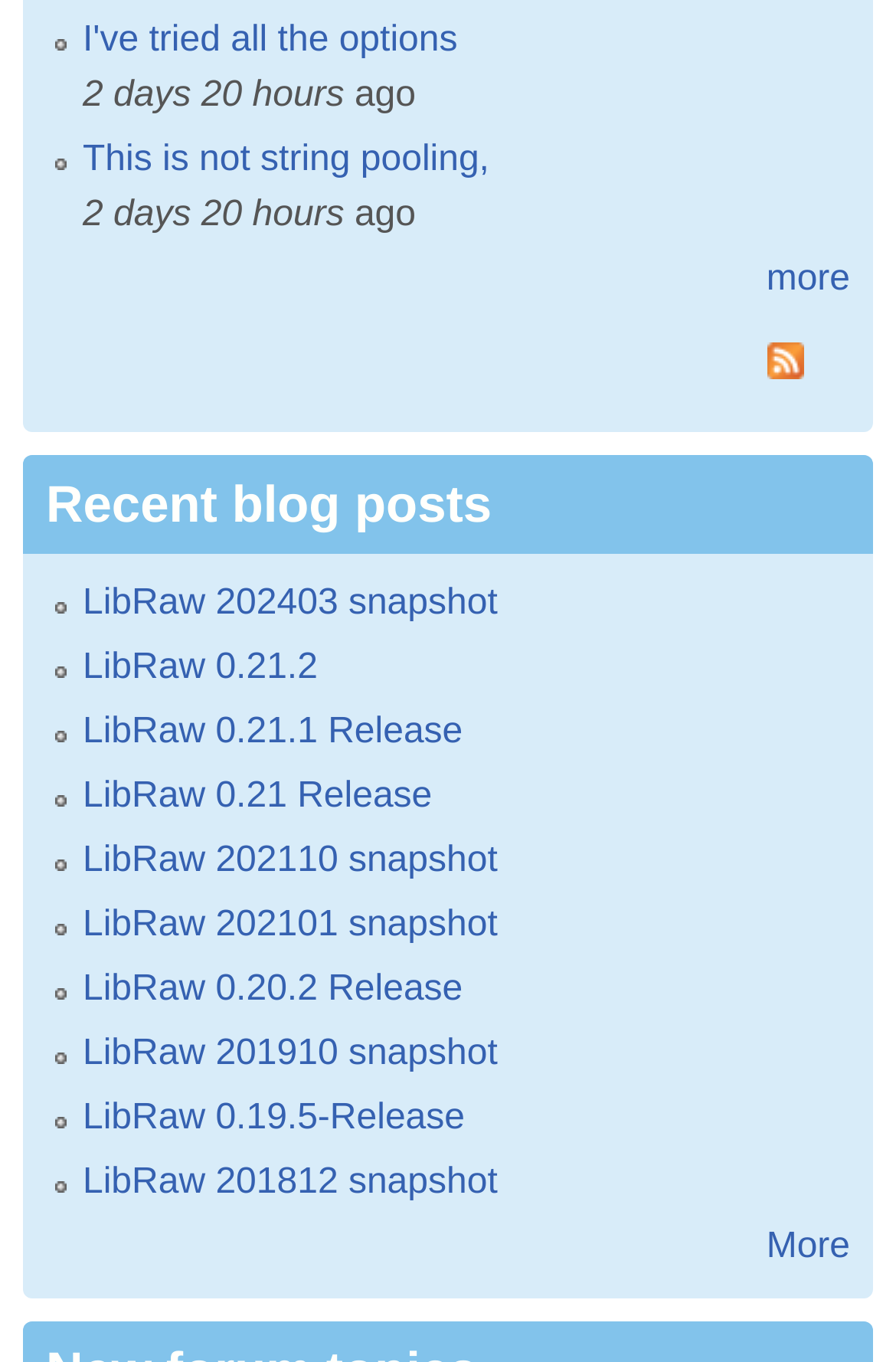Please provide a detailed answer to the question below by examining the image:
How many blog posts are listed on the webpage?

There are 9 list markers and corresponding links to blog posts, indicating that there are 9 blog posts listed on the webpage.